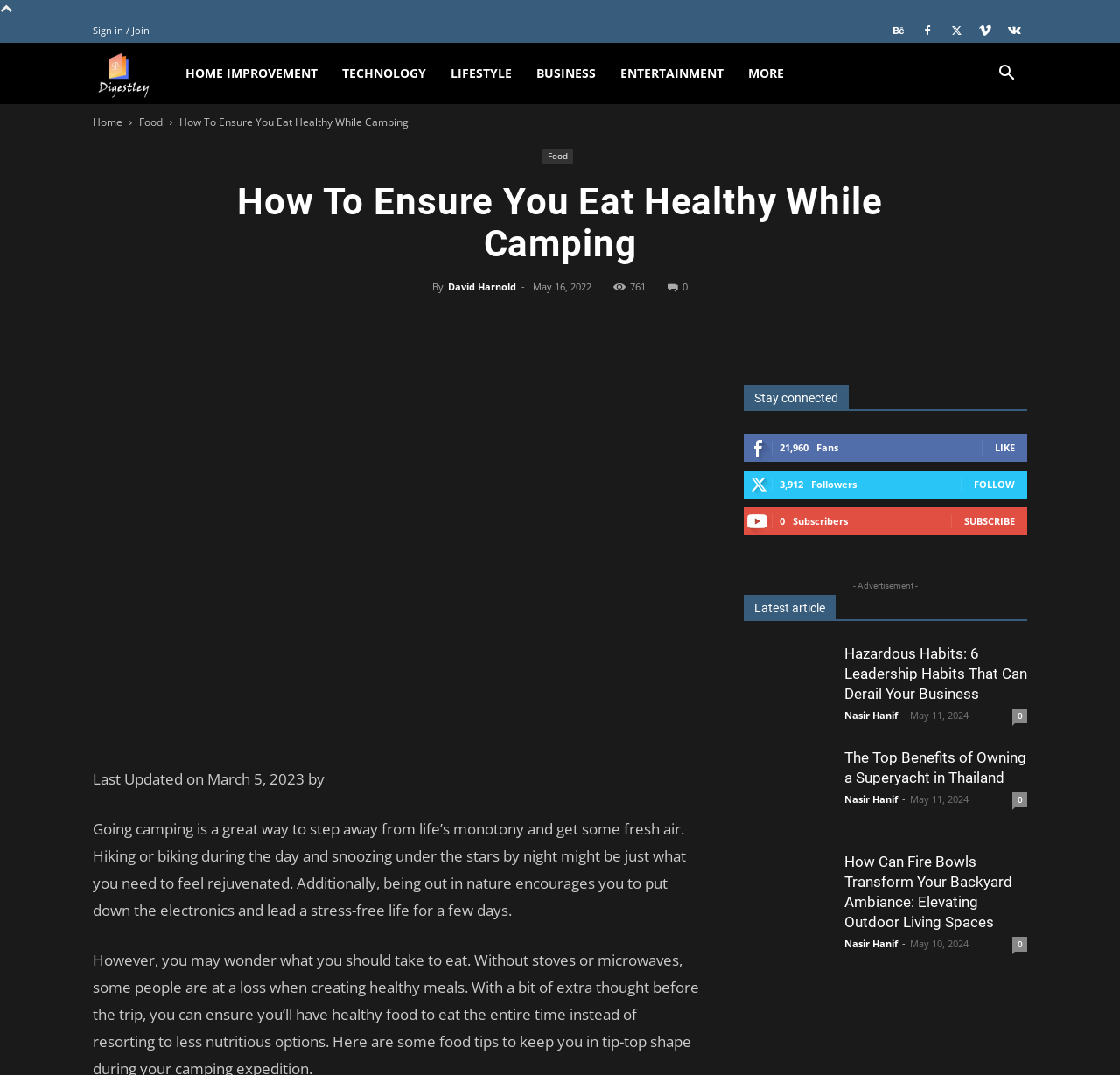What is the date of the latest article?
From the image, respond with a single word or phrase.

May 11, 2024